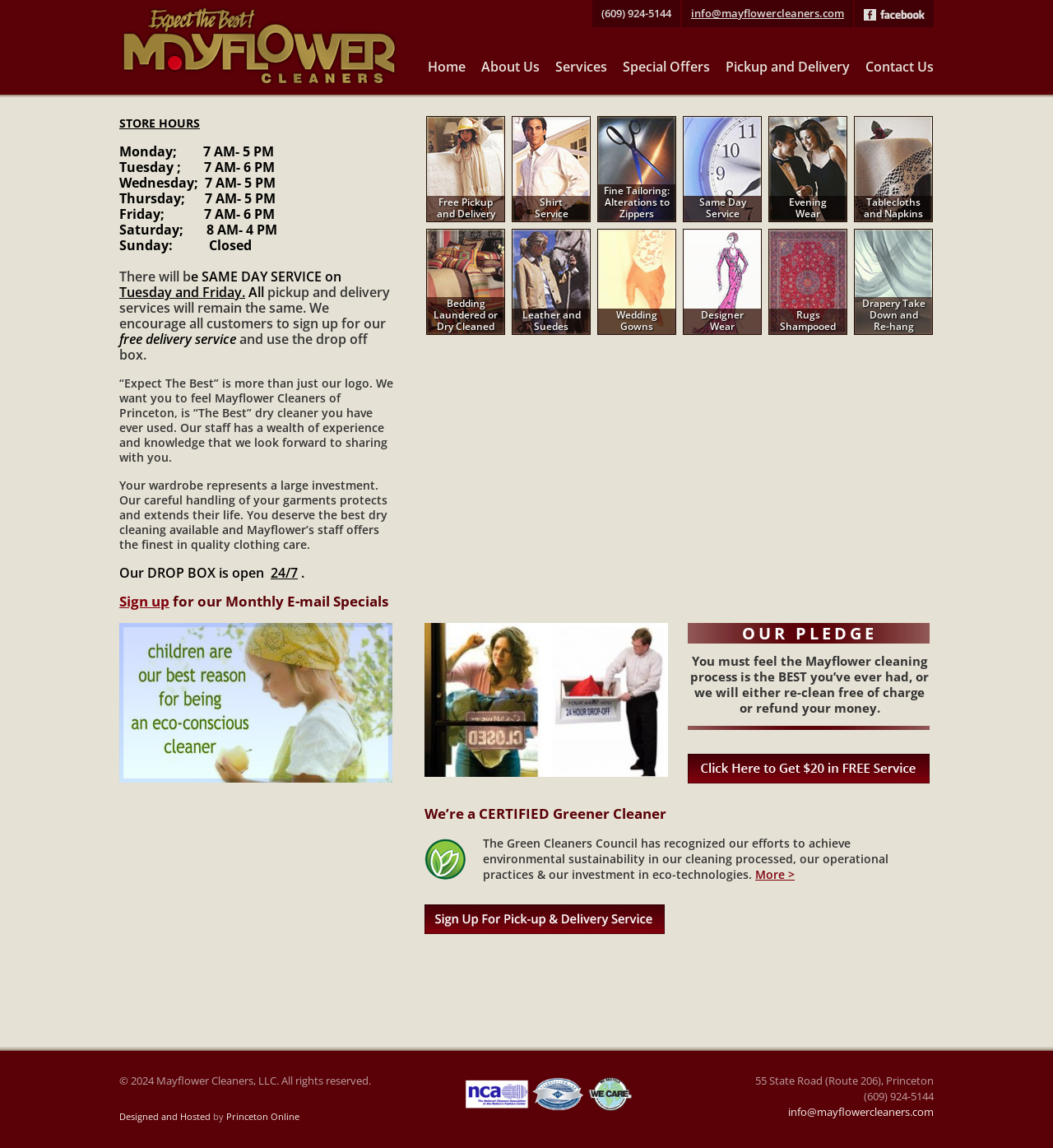Kindly determine the bounding box coordinates for the clickable area to achieve the given instruction: "Contact Us".

None